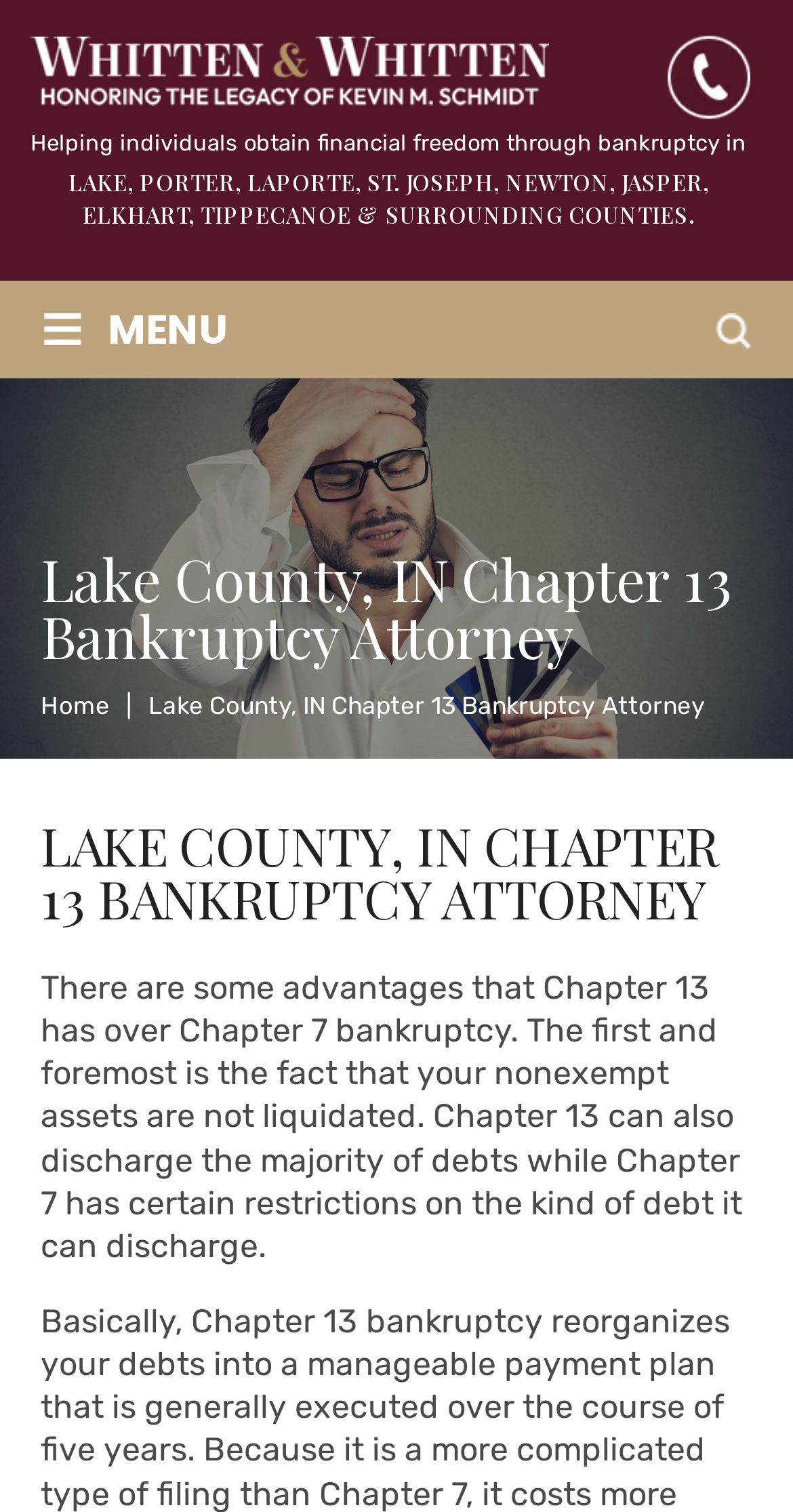What is the main topic of this webpage?
Give a comprehensive and detailed explanation for the question.

I determined the main topic by analyzing the headings and text content of the webpage, which repeatedly mention 'Chapter 13 Bankruptcy' and related terms.